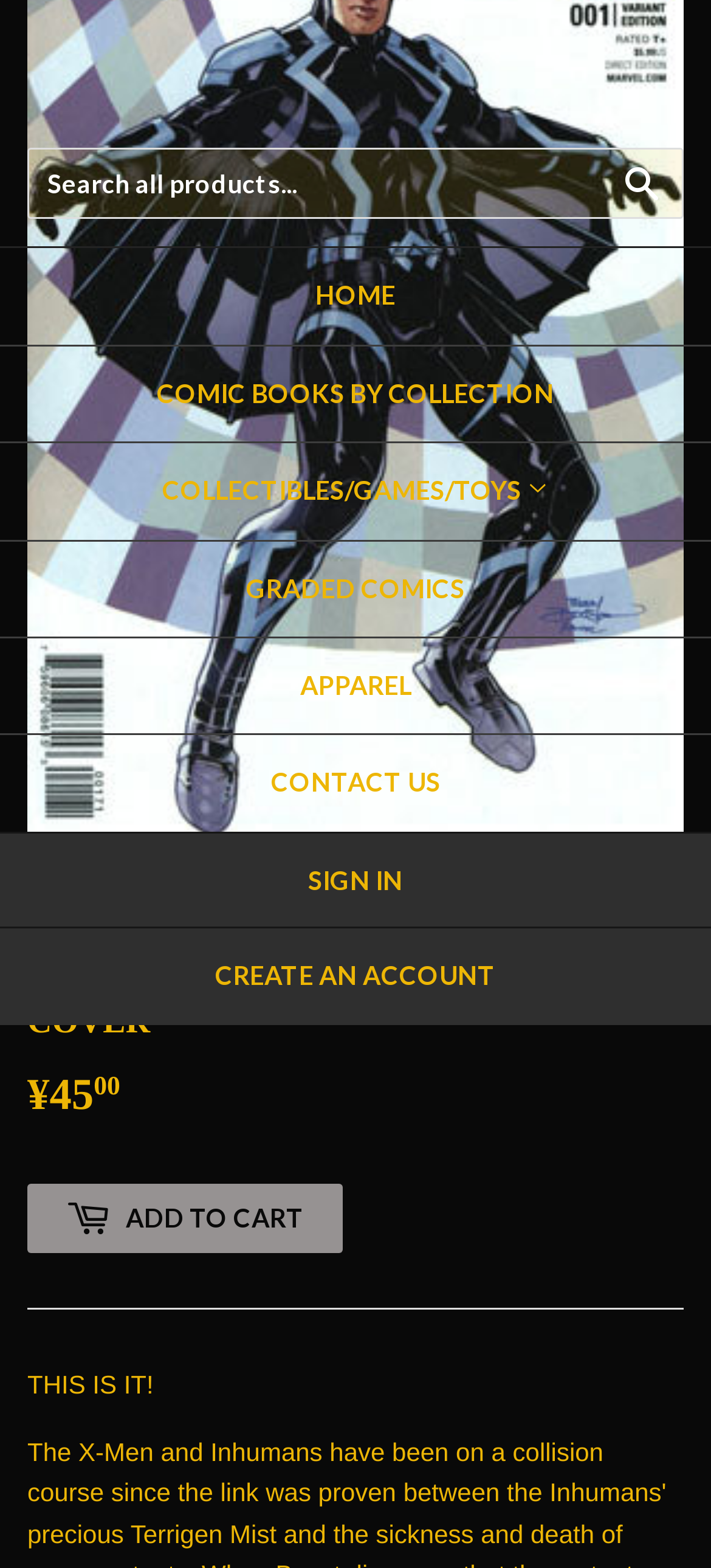For the element described, predict the bounding box coordinates as (top-left x, top-left y, bottom-right x, bottom-right y). All values should be between 0 and 1. Element description: Sign in

[0.0, 0.531, 1.0, 0.592]